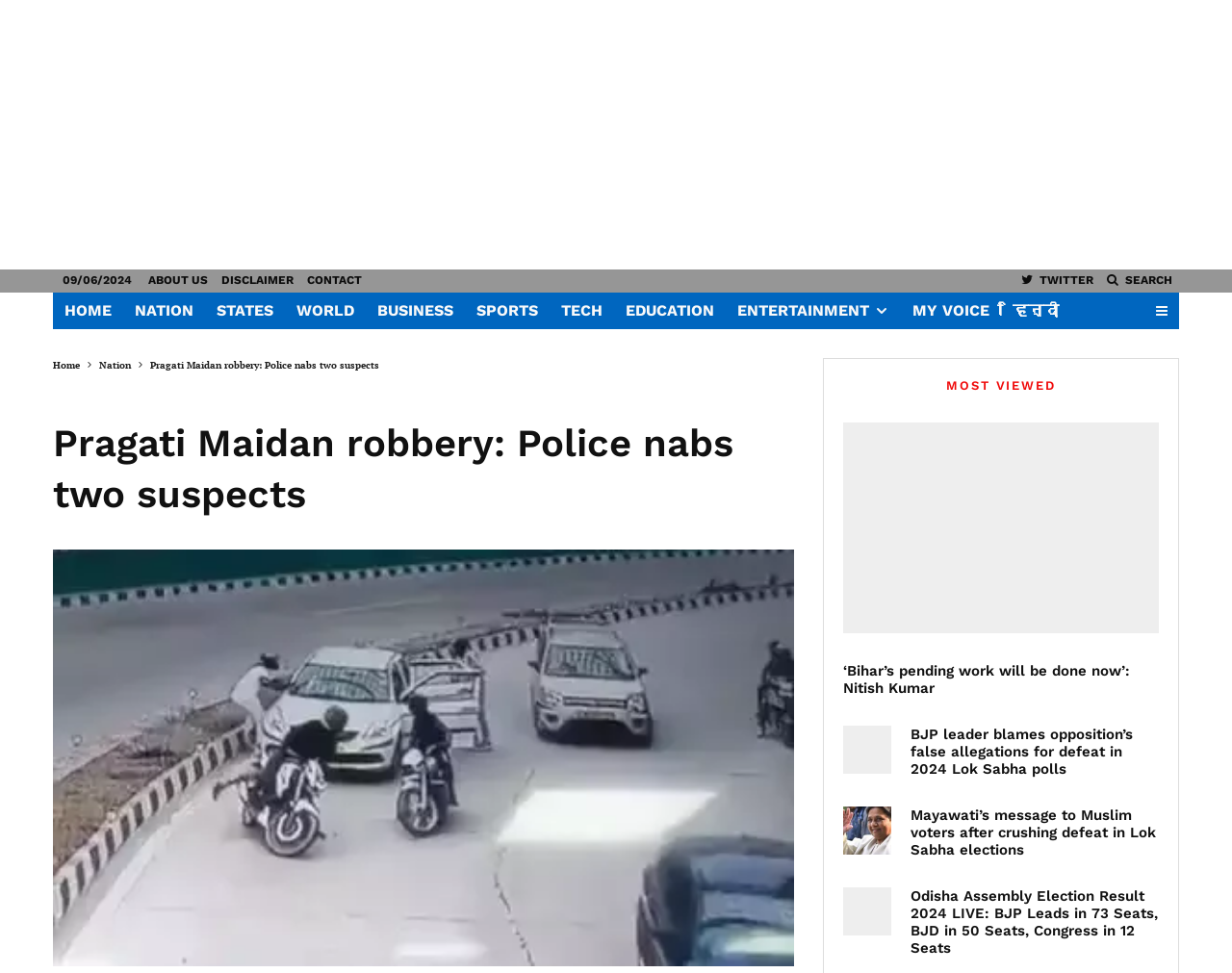Identify the bounding box coordinates of the section to be clicked to complete the task described by the following instruction: "Visit 'UCSF Institute for Global Sciences'". The coordinates should be four float numbers between 0 and 1, formatted as [left, top, right, bottom].

None